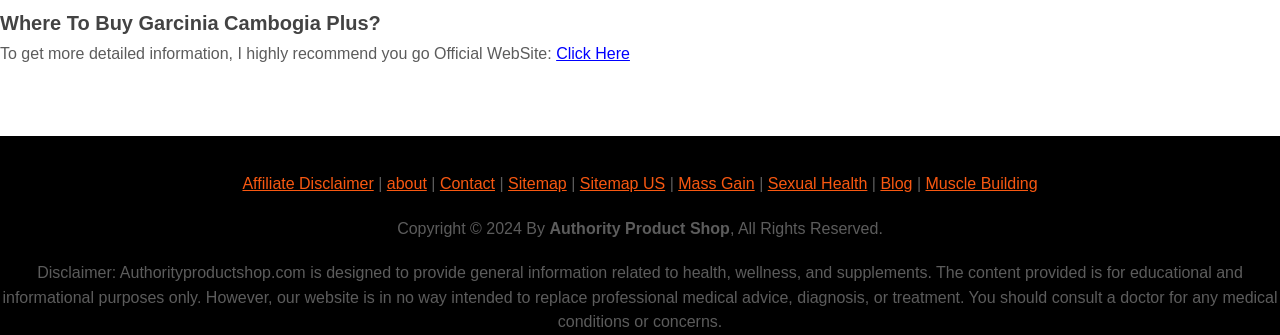Please find the bounding box coordinates of the element that you should click to achieve the following instruction: "Go to the Home page". The coordinates should be presented as four float numbers between 0 and 1: [left, top, right, bottom].

None